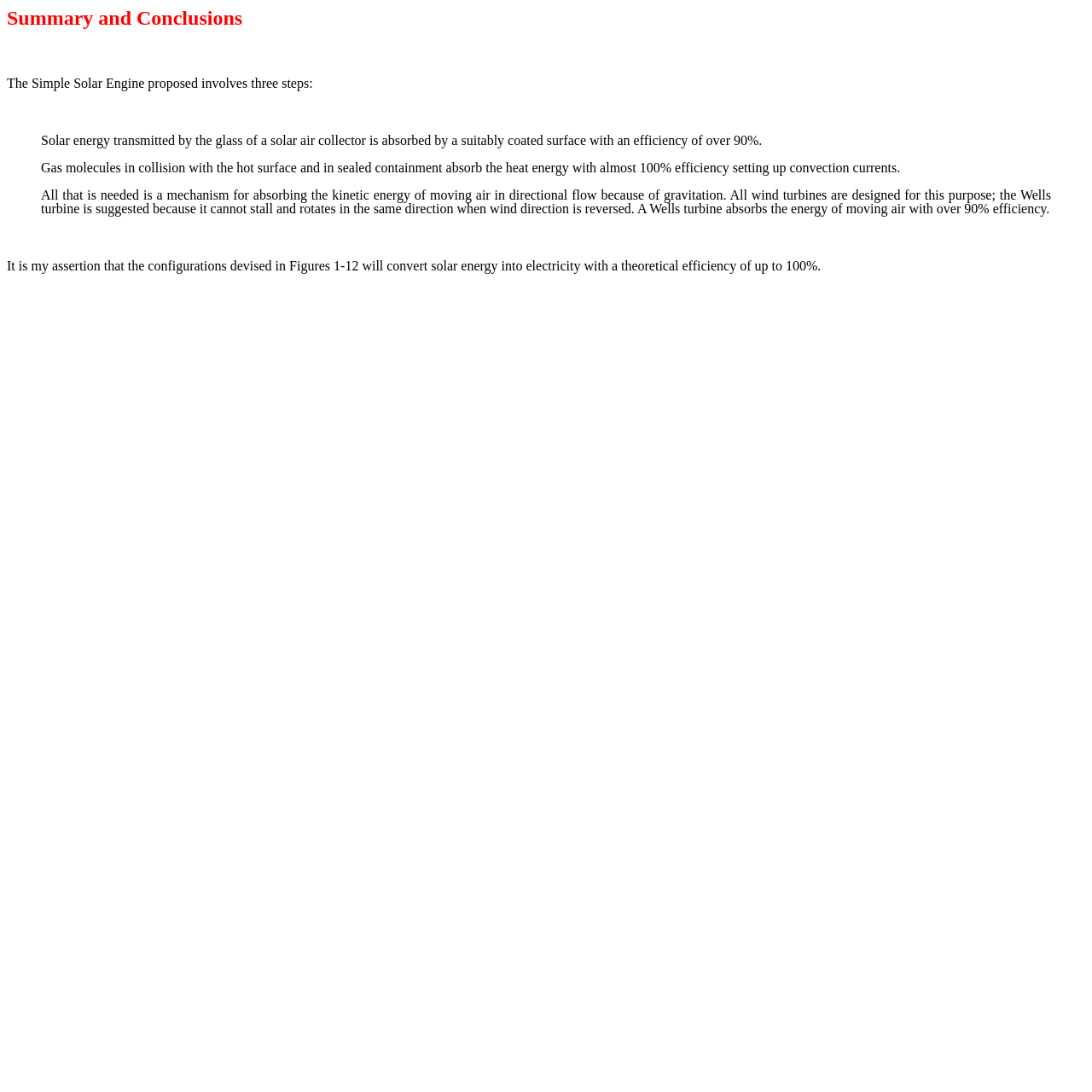Explain the contents of the webpage comprehensively.

The webpage is titled "Summary and Conclusions" and appears to be a scientific or academic page discussing a solar energy concept. At the top, there is a heading with the same title as the webpage. Below the heading, there is a brief introduction to the Simple Solar Engine, which involves three steps.

The main content of the page is a blockquote section that takes up most of the page. Within this section, there are three paragraphs of text that describe the process of converting solar energy into electricity. The first paragraph explains how solar energy is absorbed by a coated surface with high efficiency. The second paragraph describes how the absorbed heat energy is transferred to gas molecules, which then set up convection currents. The third paragraph discusses the need for a mechanism to absorb the kinetic energy of moving air and suggests using a Wells turbine, which can rotate in the same direction regardless of wind direction and has high efficiency.

Below the blockquote section, there is a concluding statement that asserts the configurations described in Figures 1-12 can convert solar energy into electricity with a theoretical efficiency of up to 100%.